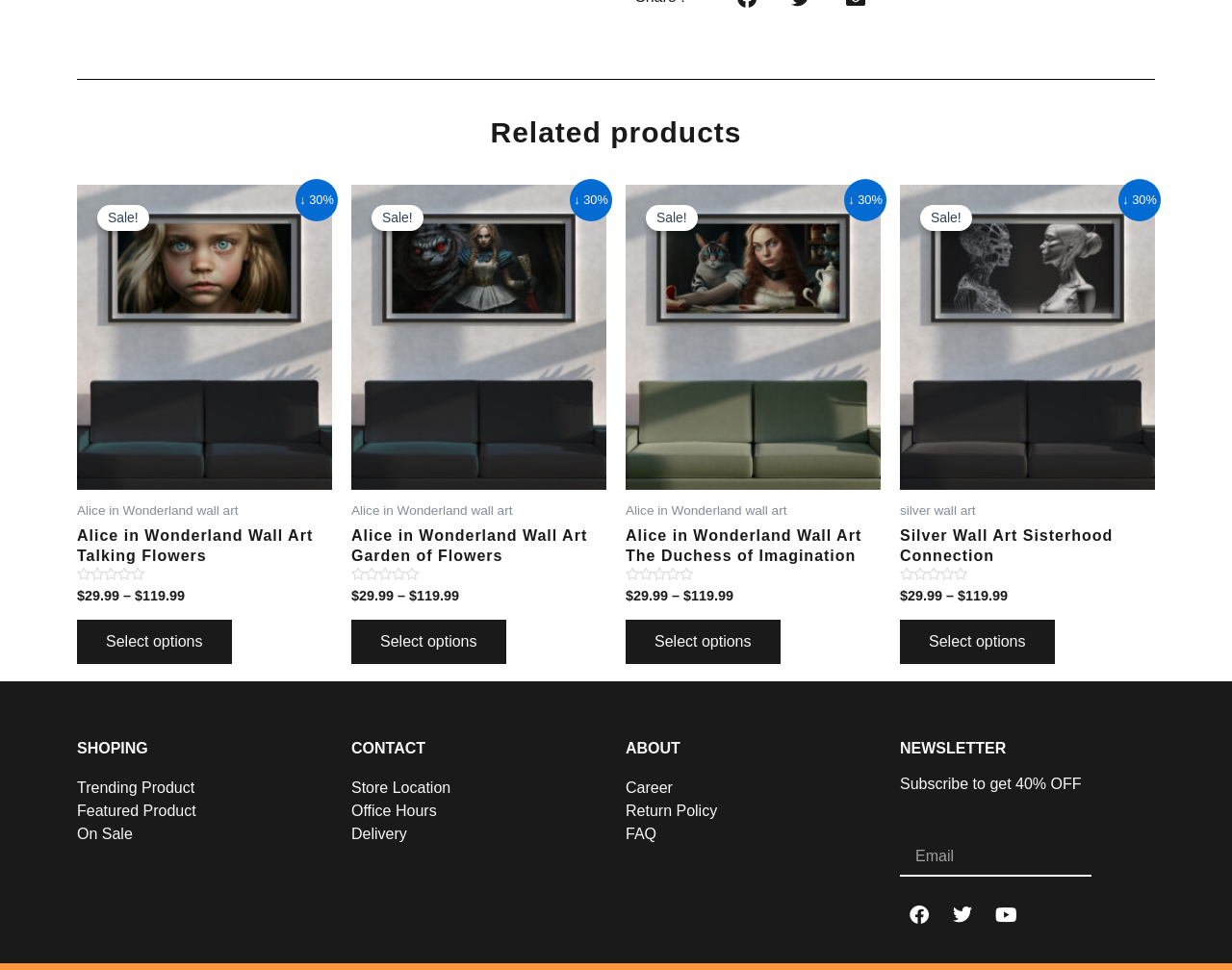Analyze the image and provide a detailed answer to the question: What is the discount percentage on the first product?

The first product is 'Alice in Wonderland – Talking Flowers' and it has a '↓ 30%' label next to it, indicating a 30% discount.